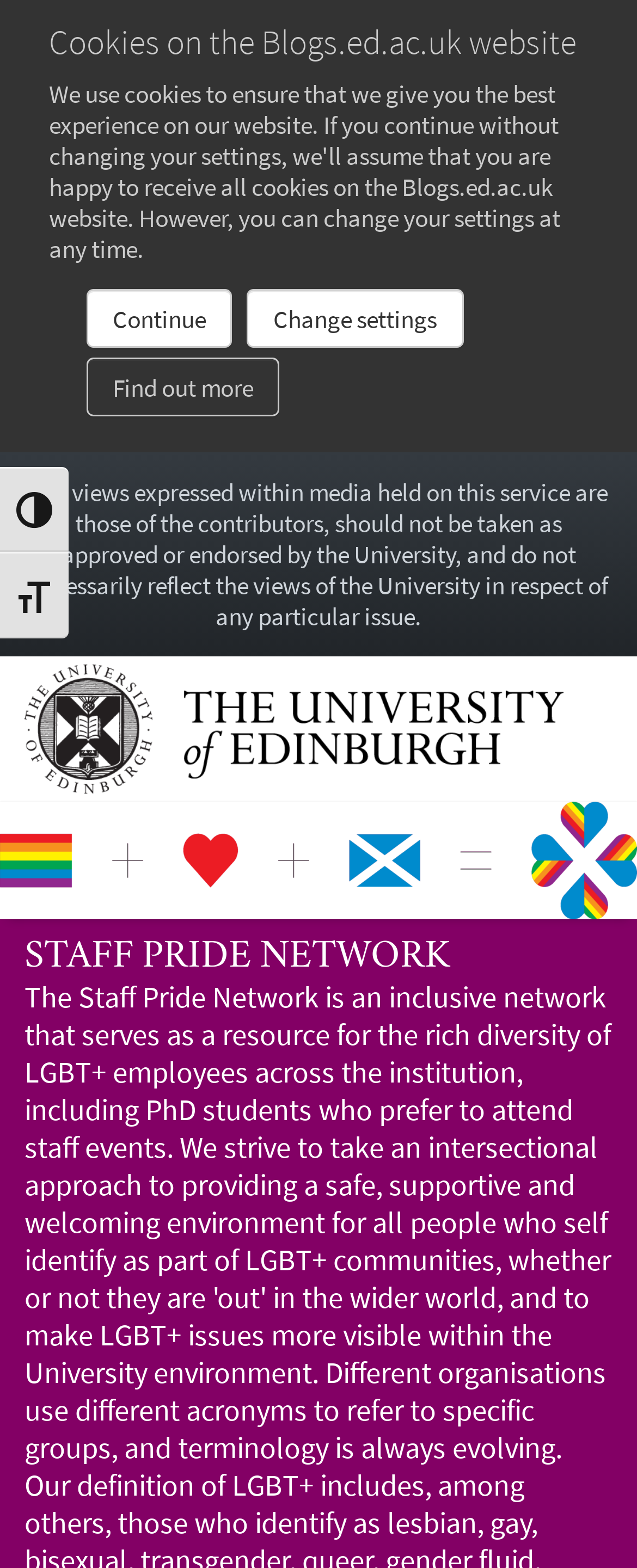Respond to the following question with a brief word or phrase:
What is the text of the static text element at the top of the webpage?

Any views expressed...